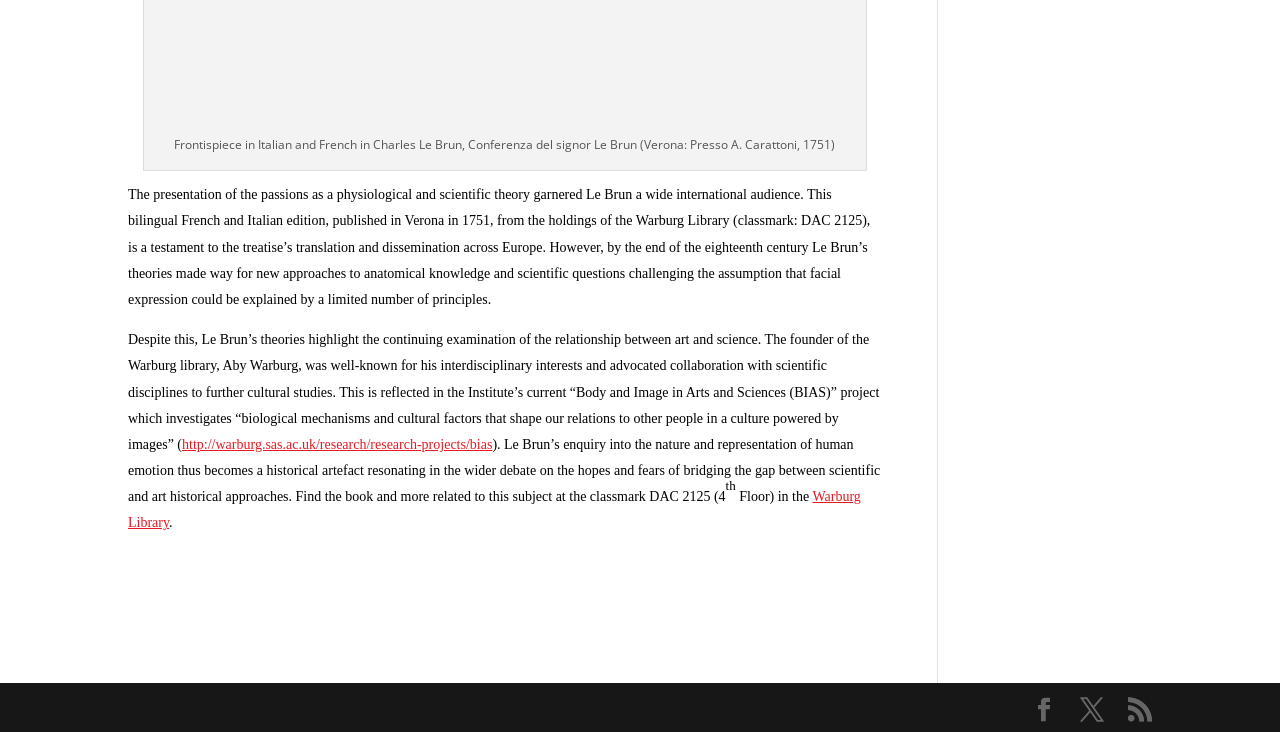Who is the founder of the Warburg Library?
Provide a one-word or short-phrase answer based on the image.

Aby Warburg